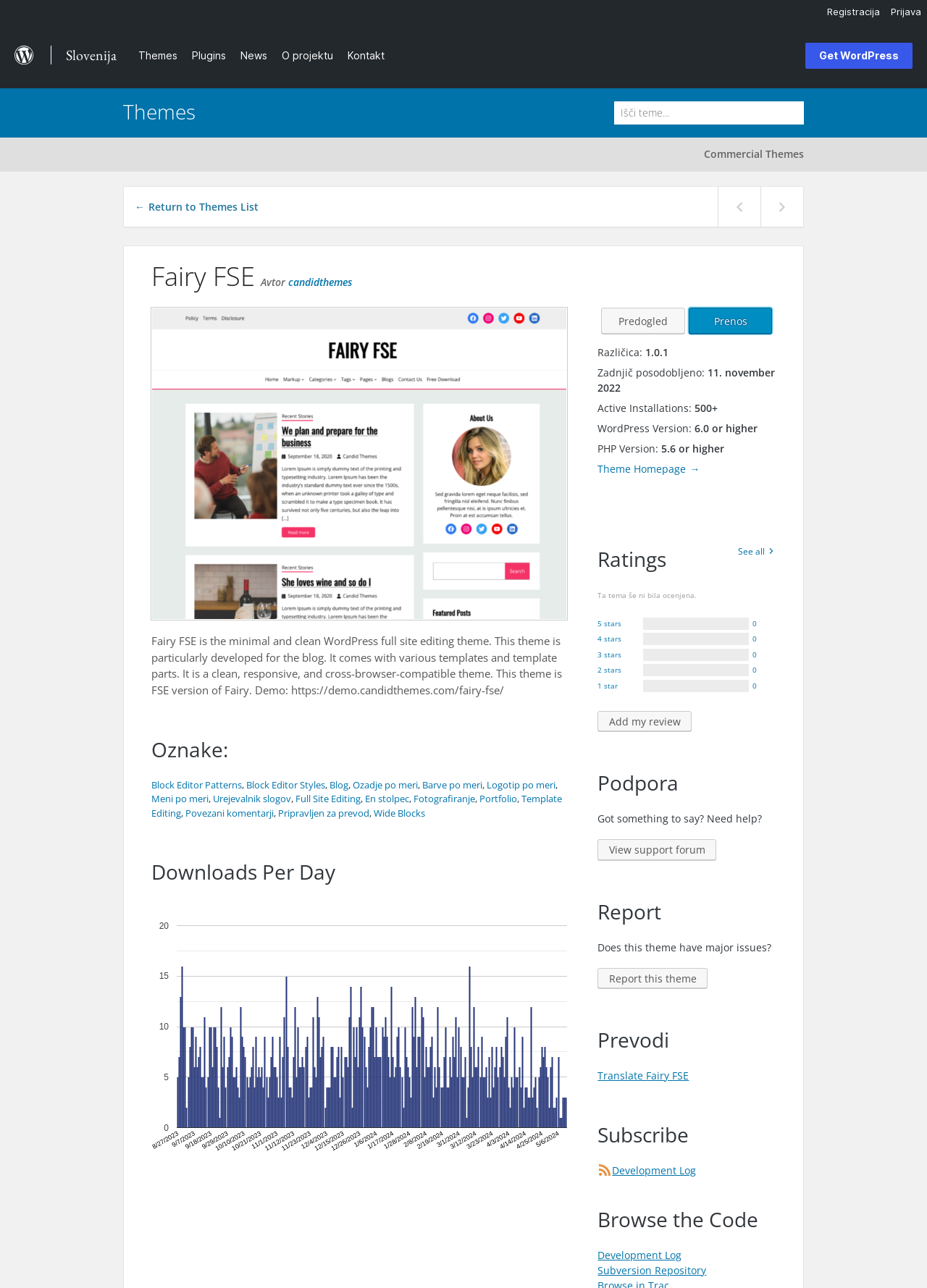What is the author of the theme?
Offer a detailed and full explanation in response to the question.

The author of the theme can be found in the link element with the text 'candidthemes' which is located below the theme name, indicating that the author of the Fairy FSE theme is candidthemes.